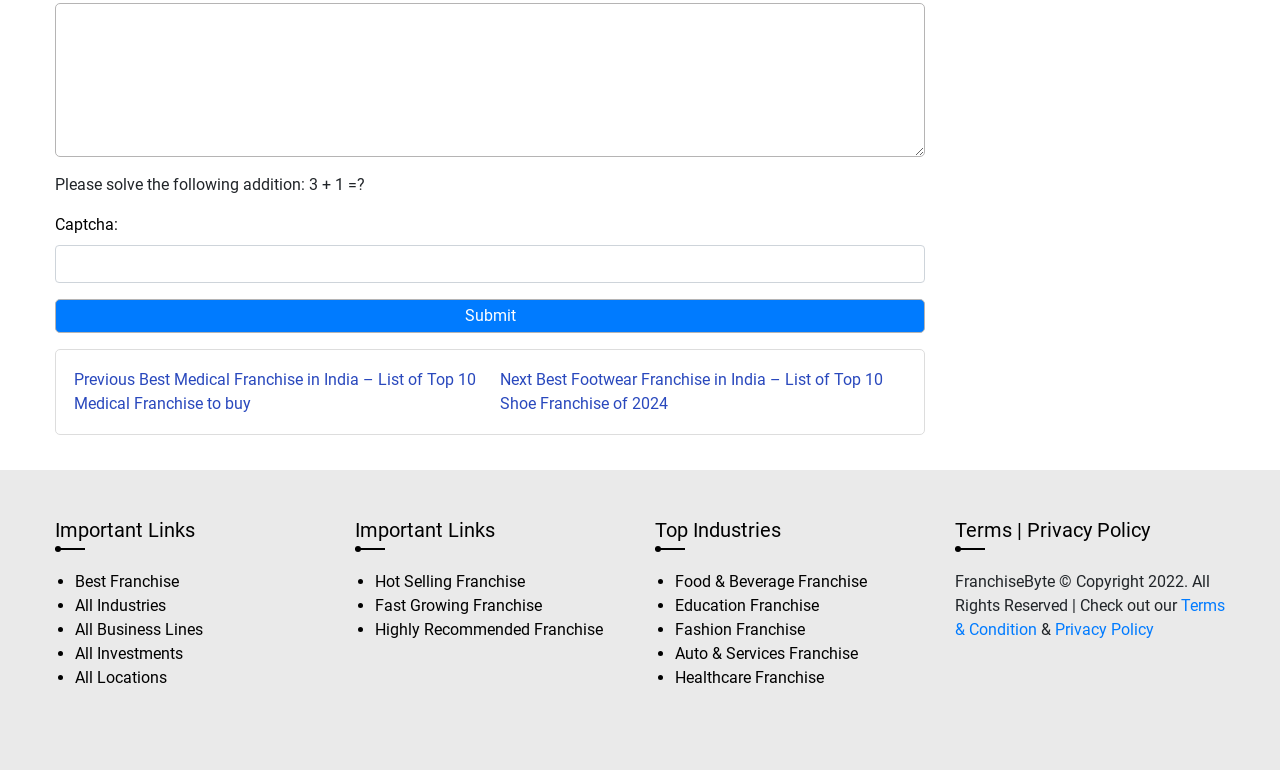Locate the bounding box coordinates of the item that should be clicked to fulfill the instruction: "view best franchise".

[0.059, 0.742, 0.14, 0.767]